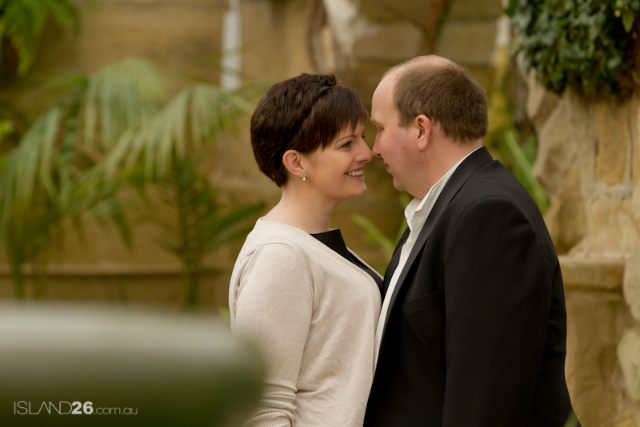What is the tone of the scene?
Please provide a comprehensive and detailed answer to the question.

The caption describes the couple as sharing an intimate gaze, beaming with joy and affection, which suggests a warm and loving atmosphere in the scene.